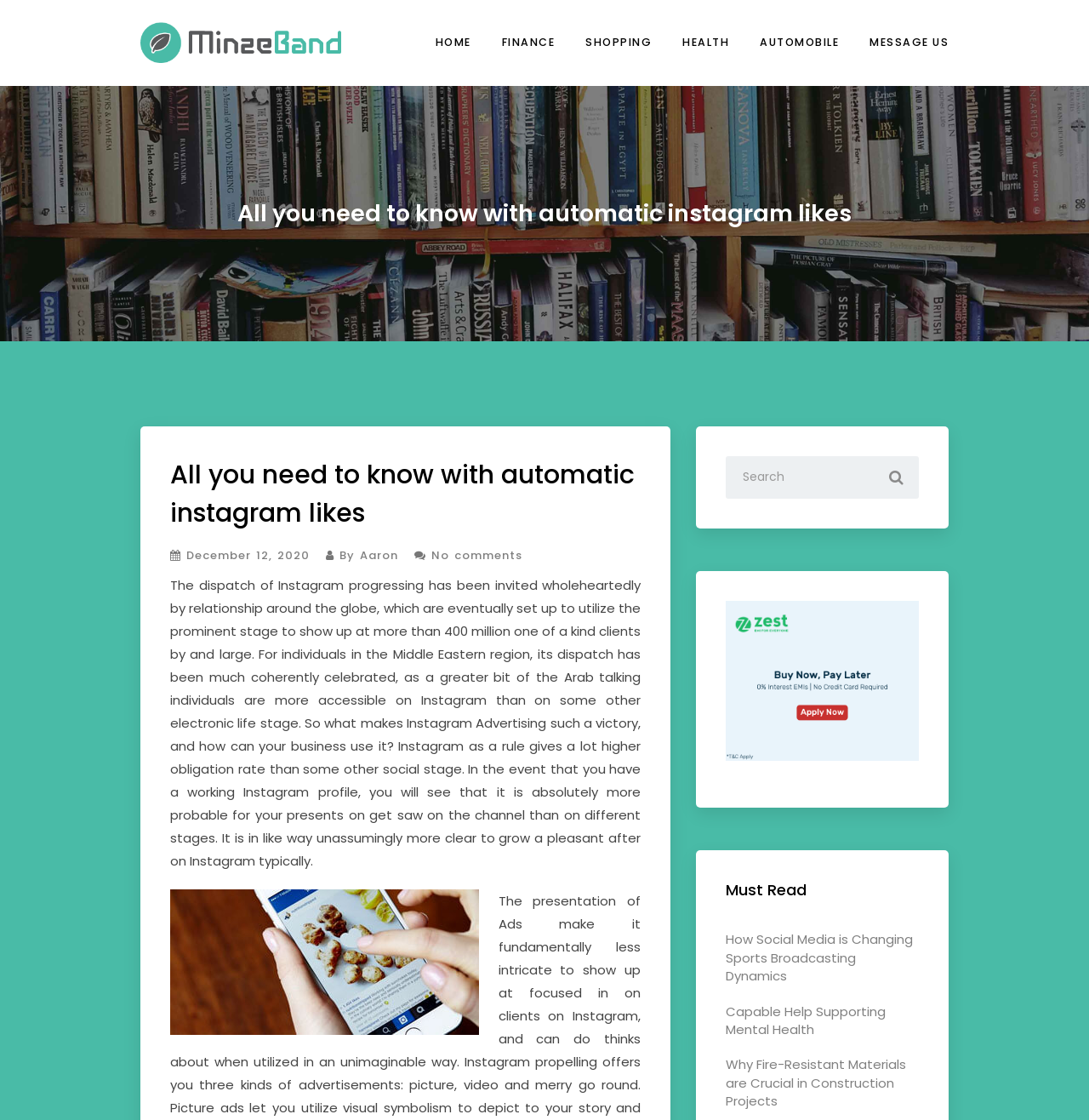Identify the bounding box coordinates for the region of the element that should be clicked to carry out the instruction: "Go to HOME page". The bounding box coordinates should be four float numbers between 0 and 1, i.e., [left, top, right, bottom].

[0.396, 0.018, 0.436, 0.058]